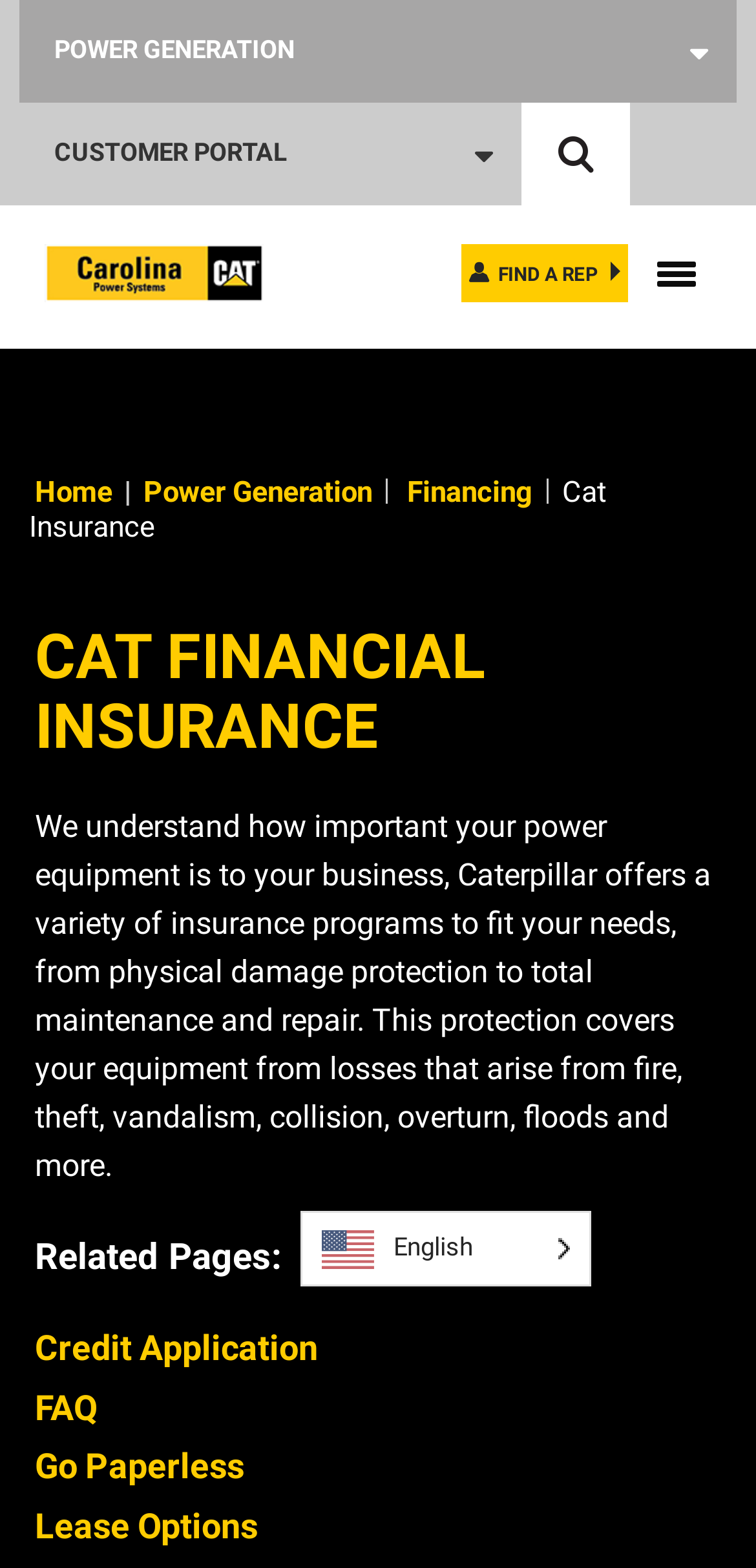Identify the bounding box coordinates of the region that should be clicked to execute the following instruction: "Check FAQ".

[0.046, 0.884, 0.128, 0.91]